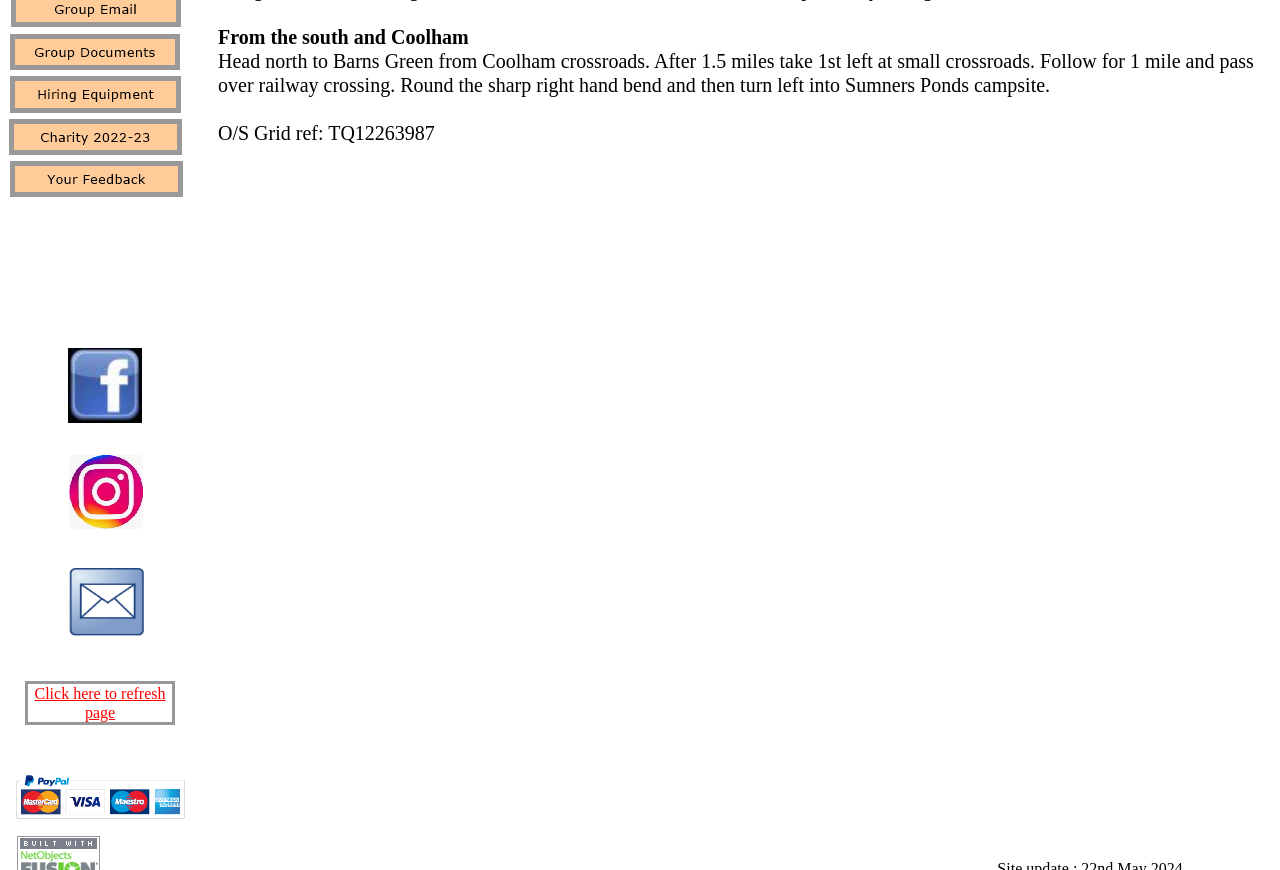Provide the bounding box coordinates for the UI element that is described as: "alt="Please give us your feedback"".

[0.008, 0.21, 0.143, 0.23]